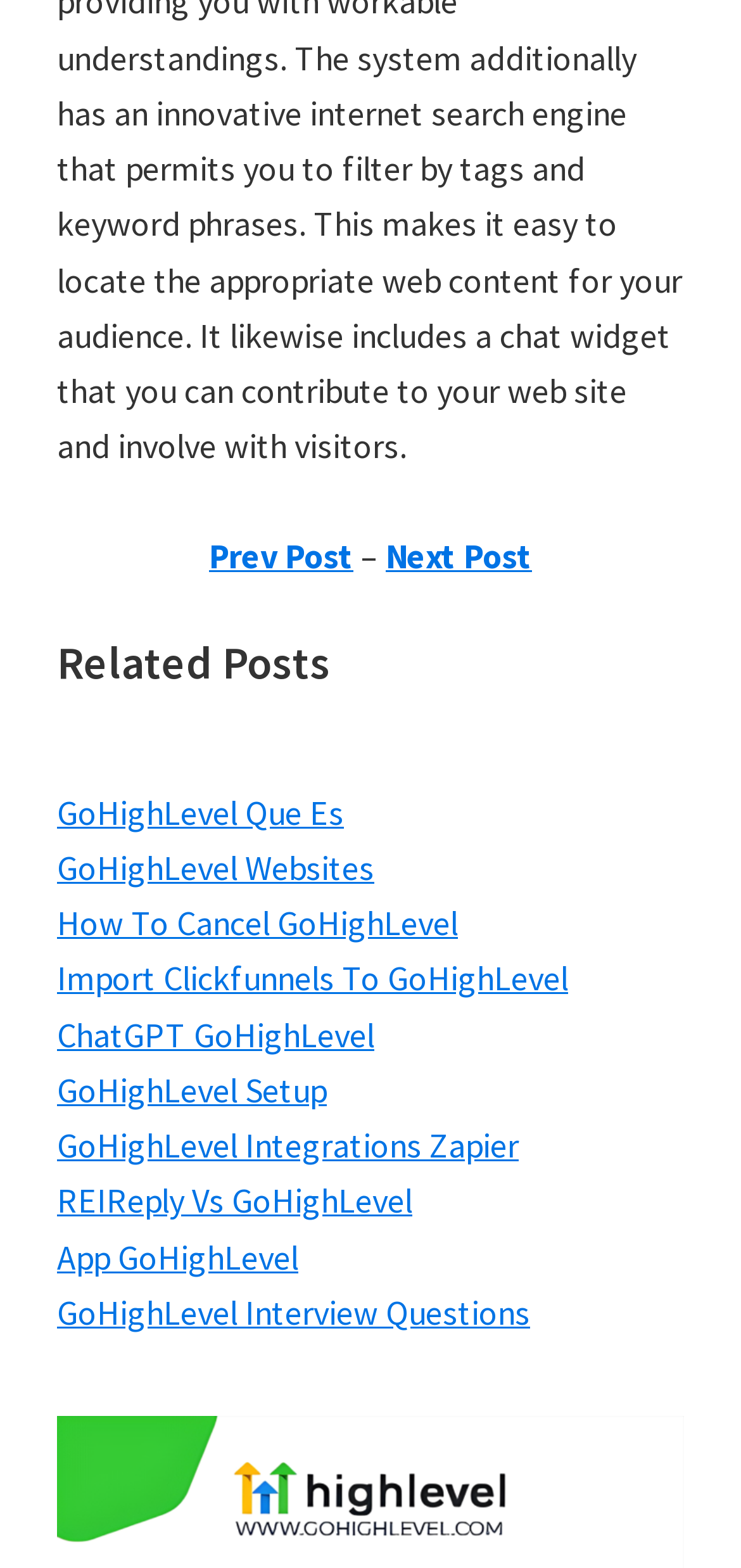Give a one-word or short phrase answer to the question: 
What is the topic of the related posts?

GoHighLevel